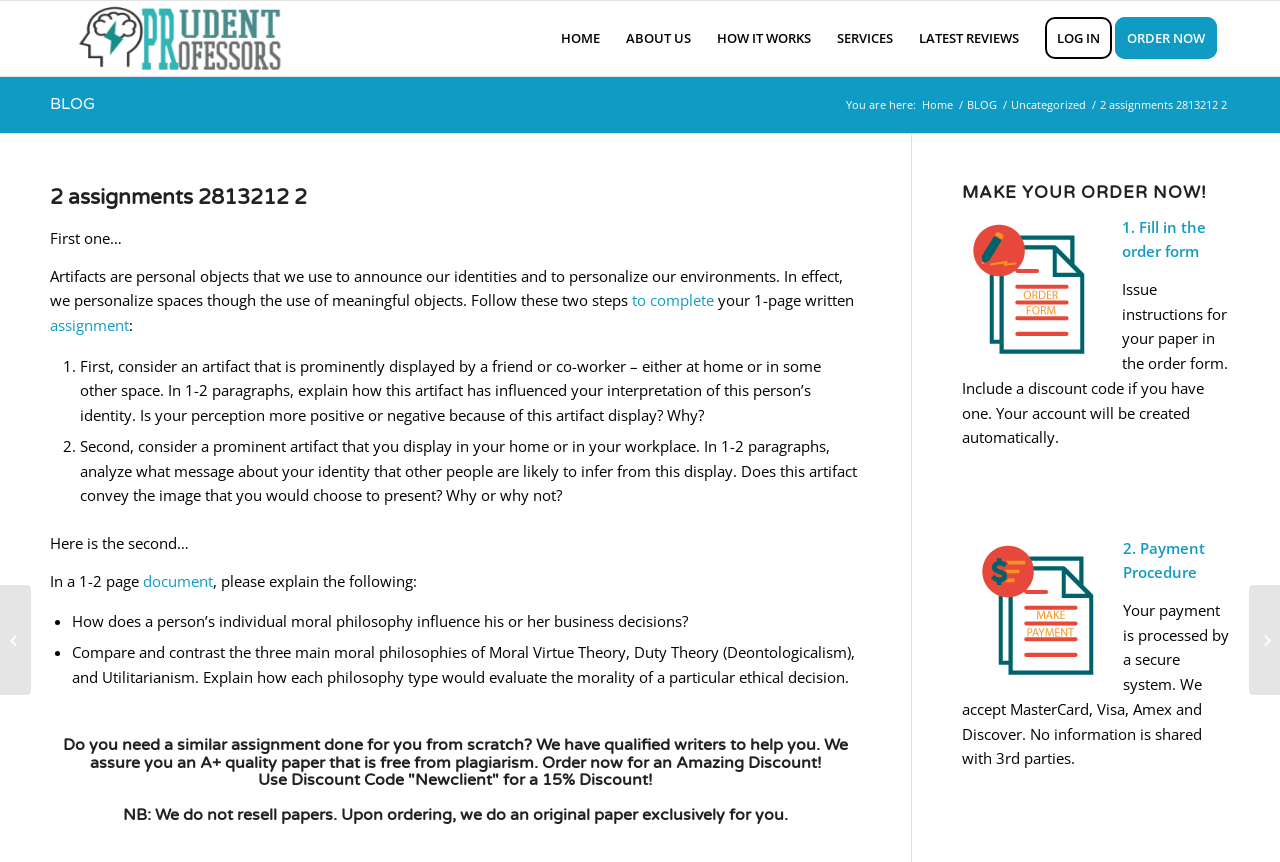What is the main topic of this webpage?
Use the screenshot to answer the question with a single word or phrase.

Assignment help